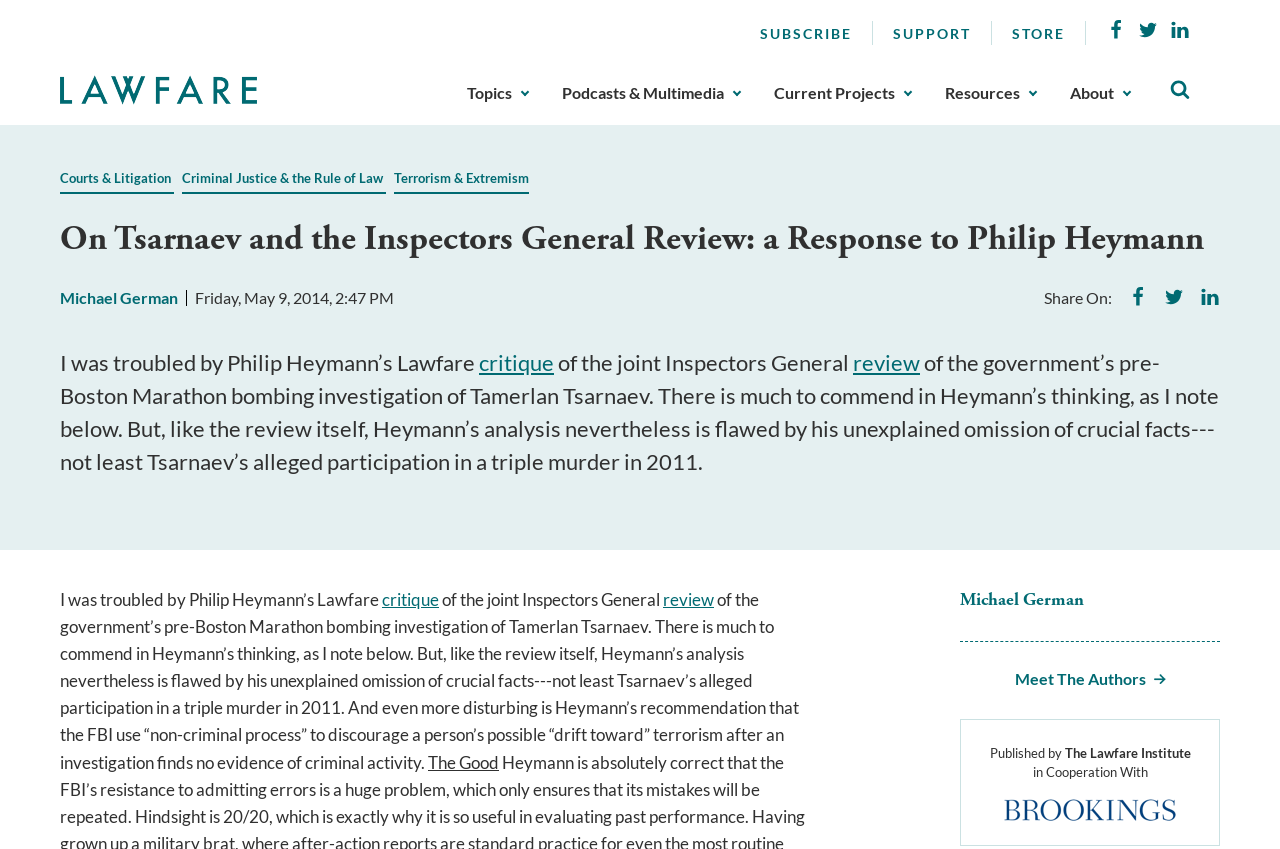What is the topic of the article?
Using the image, elaborate on the answer with as much detail as possible.

The topic of the article can be determined by reading the title and the content of the article. The title mentions 'Tamerlan Tsarnaev' and the article discusses the government's pre-Boston Marathon bombing investigation of him, indicating that Tamerlan Tsarnaev is the topic of the article.